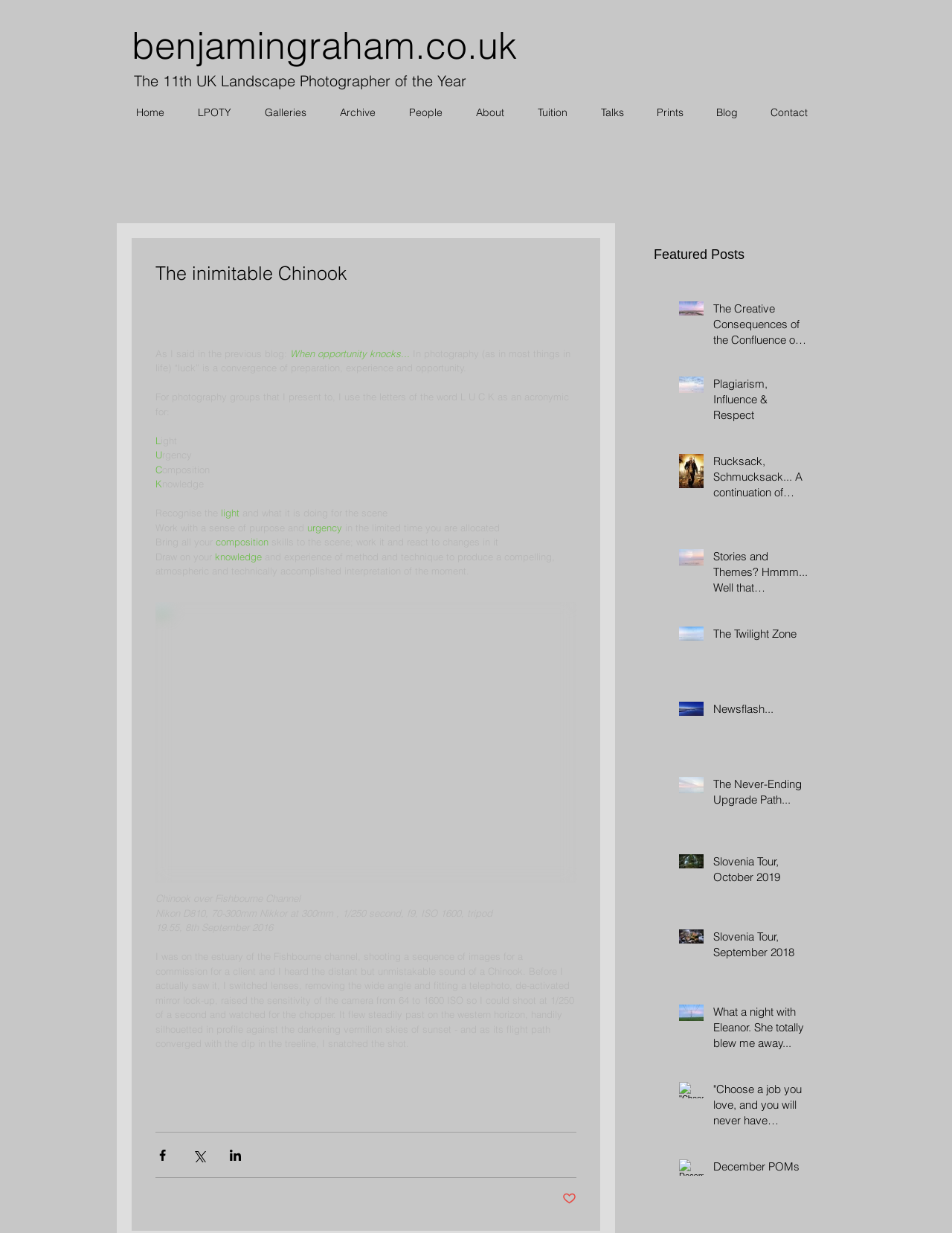Please determine the bounding box coordinates for the element with the description: "Equality Florida".

None